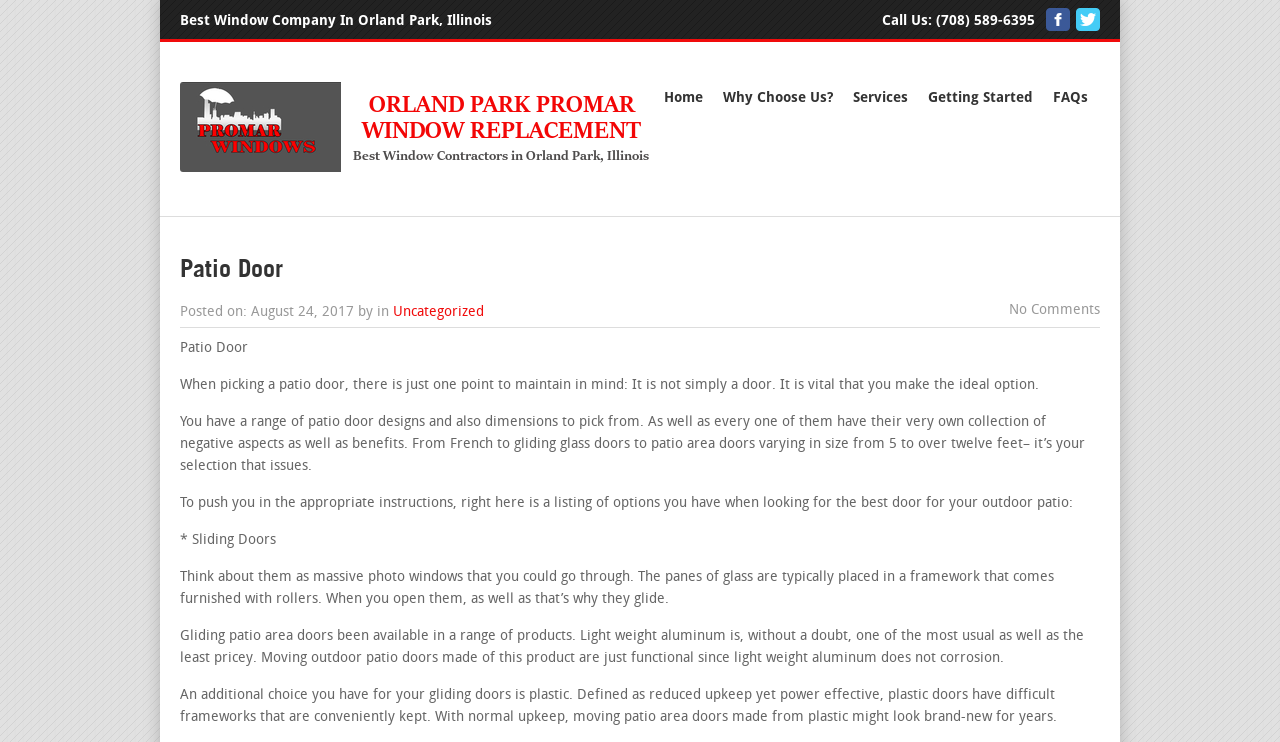What type of patio door is described as 'massive picture windows that you could go through'?
Using the image as a reference, give a one-word or short phrase answer.

Sliding Doors